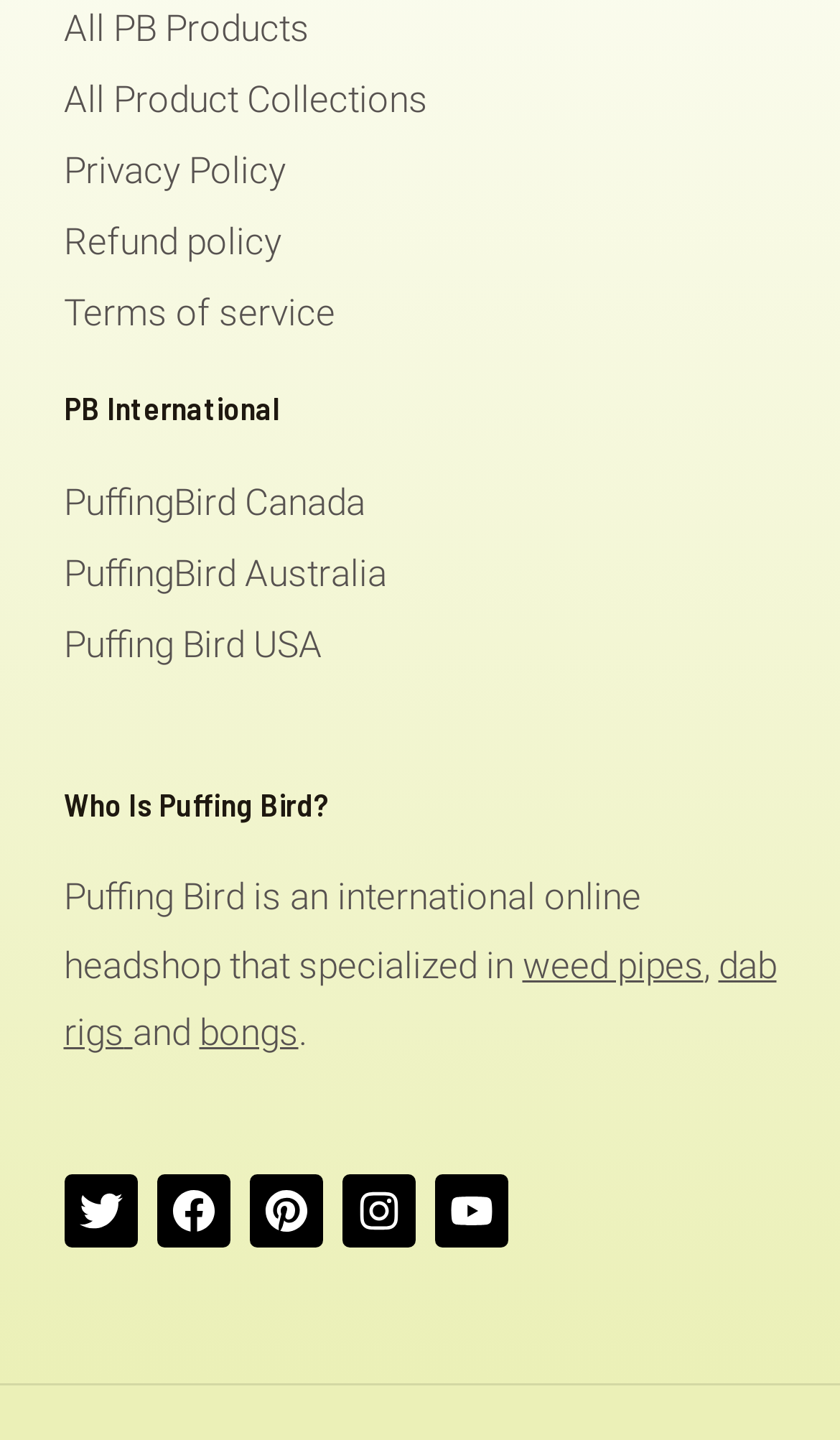Bounding box coordinates are specified in the format (top-left x, top-left y, bottom-right x, bottom-right y). All values are floating point numbers bounded between 0 and 1. Please provide the bounding box coordinate of the region this sentence describes: dab rigs

[0.076, 0.655, 0.924, 0.732]